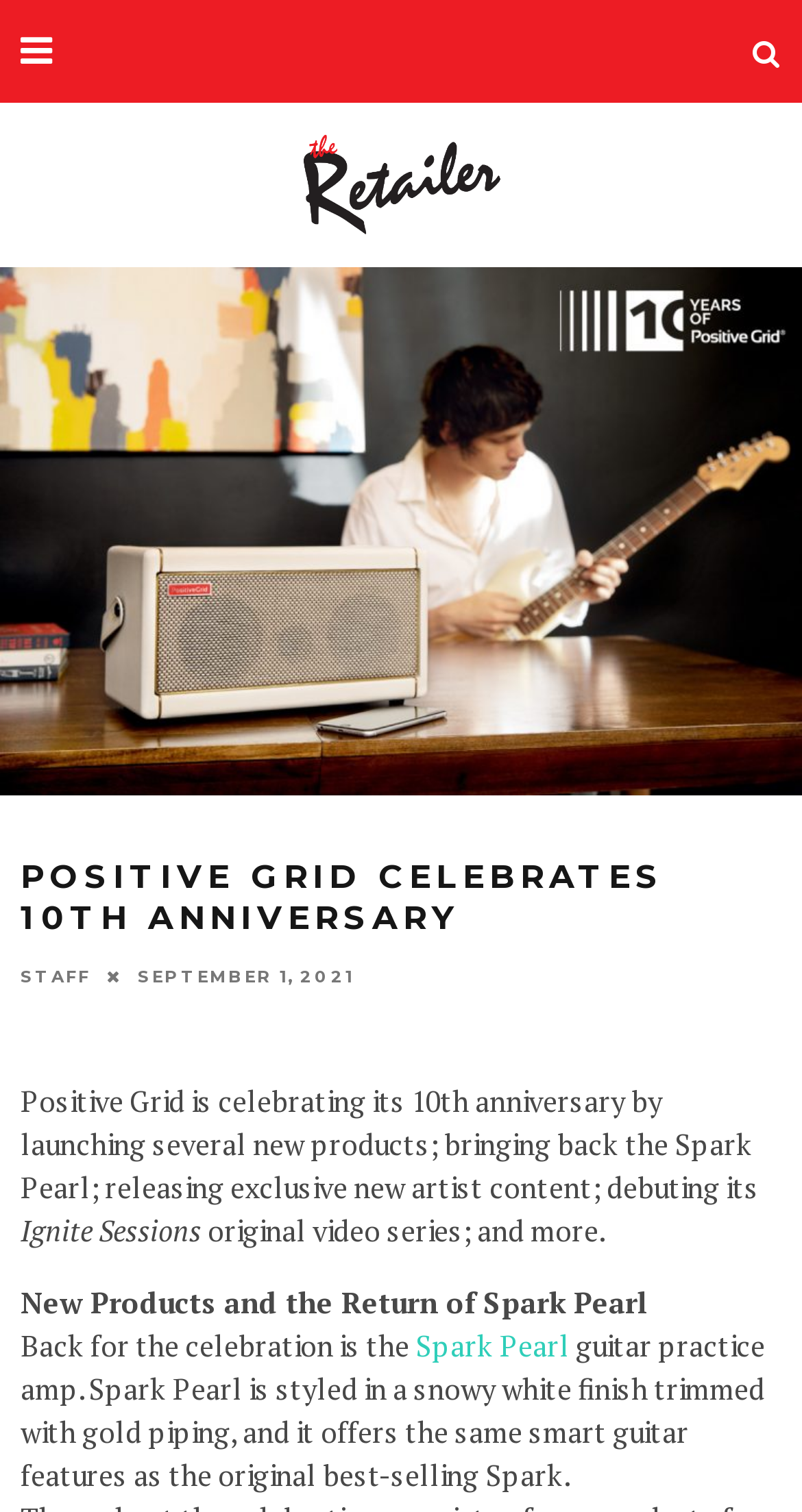Based on the description "Managing copyright", find the bounding box of the specified UI element.

None